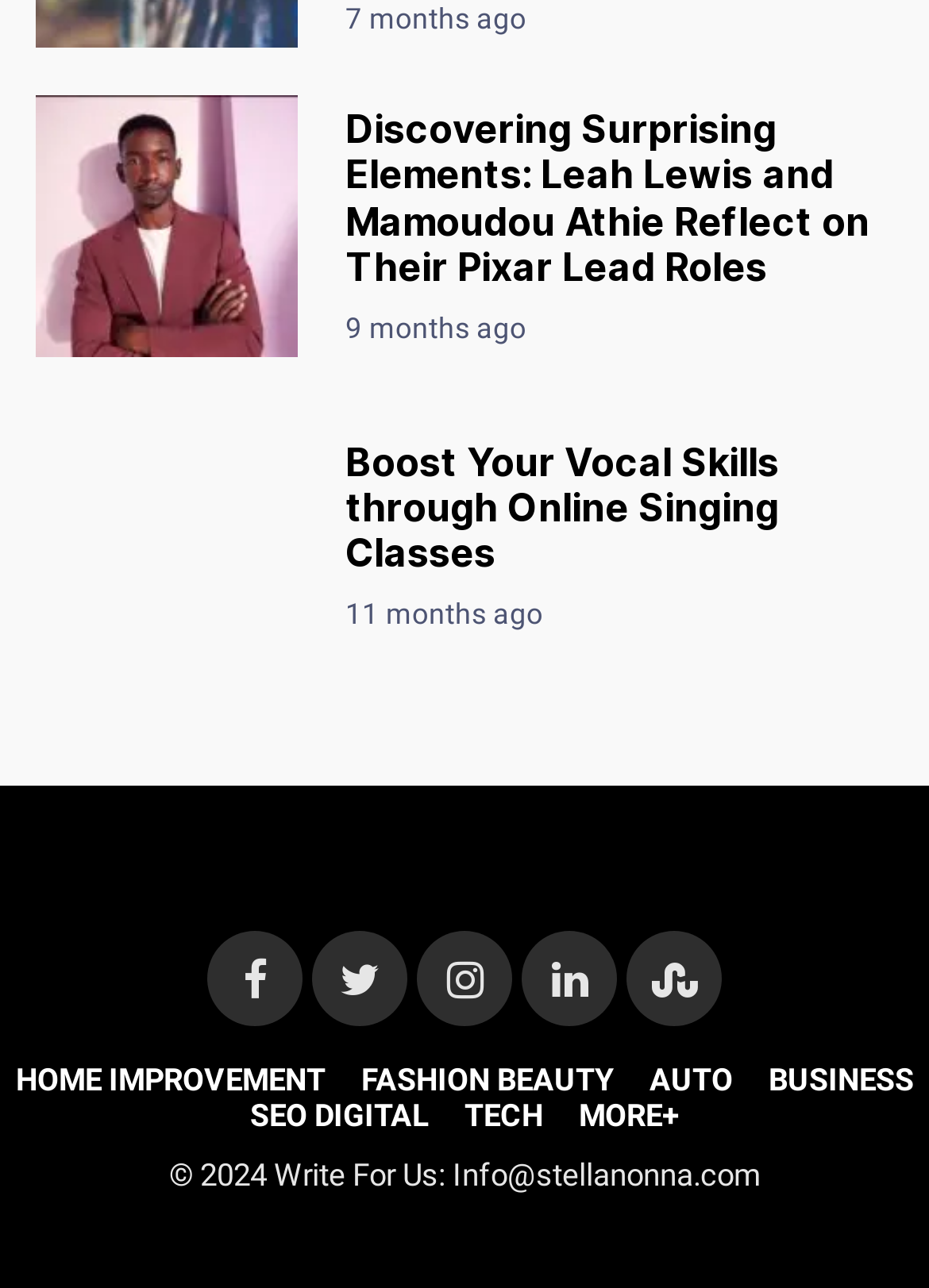Find the bounding box coordinates for the area you need to click to carry out the instruction: "Open Instagram". The coordinates should be four float numbers between 0 and 1, indicated as [left, top, right, bottom].

None